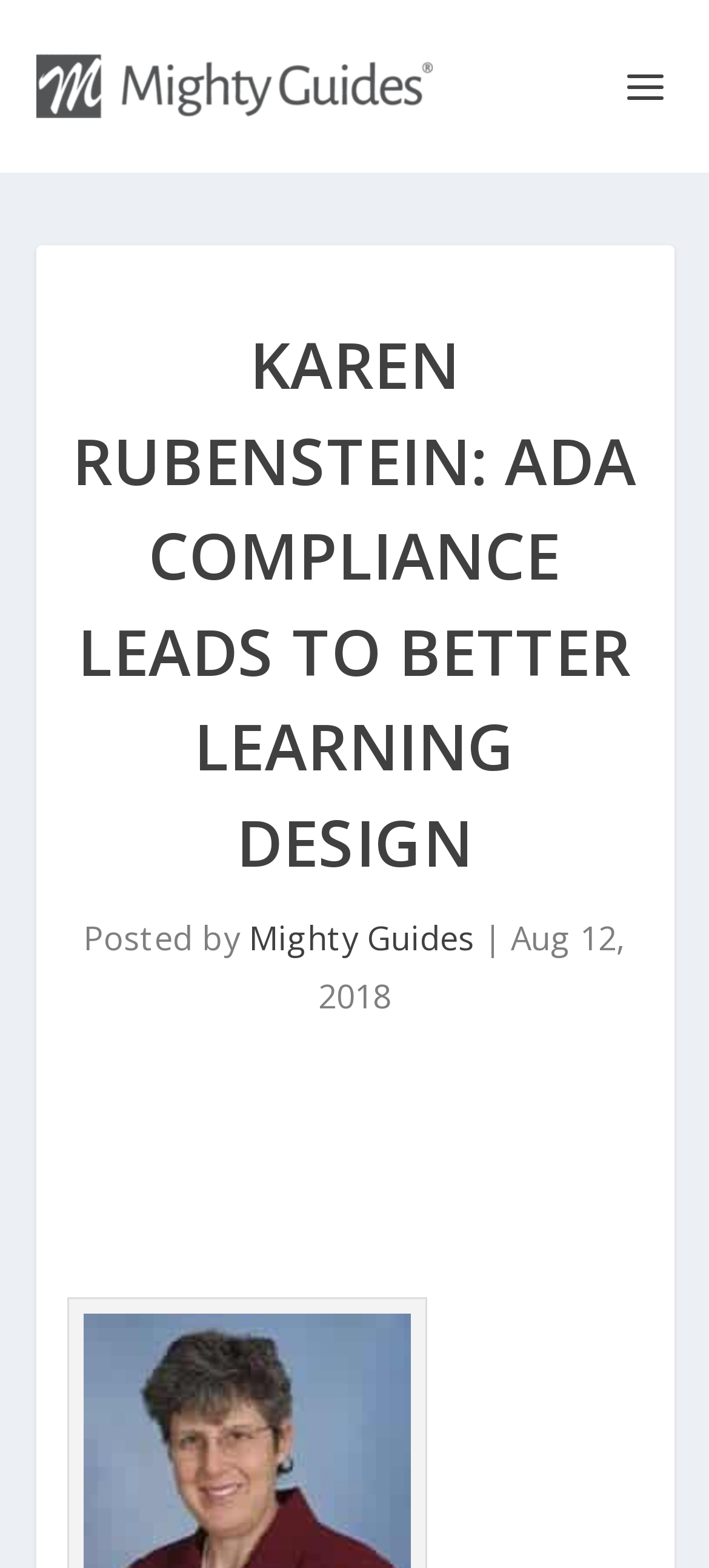What is the separator between the author's name and the website name?
Please provide a single word or phrase as the answer based on the screenshot.

|